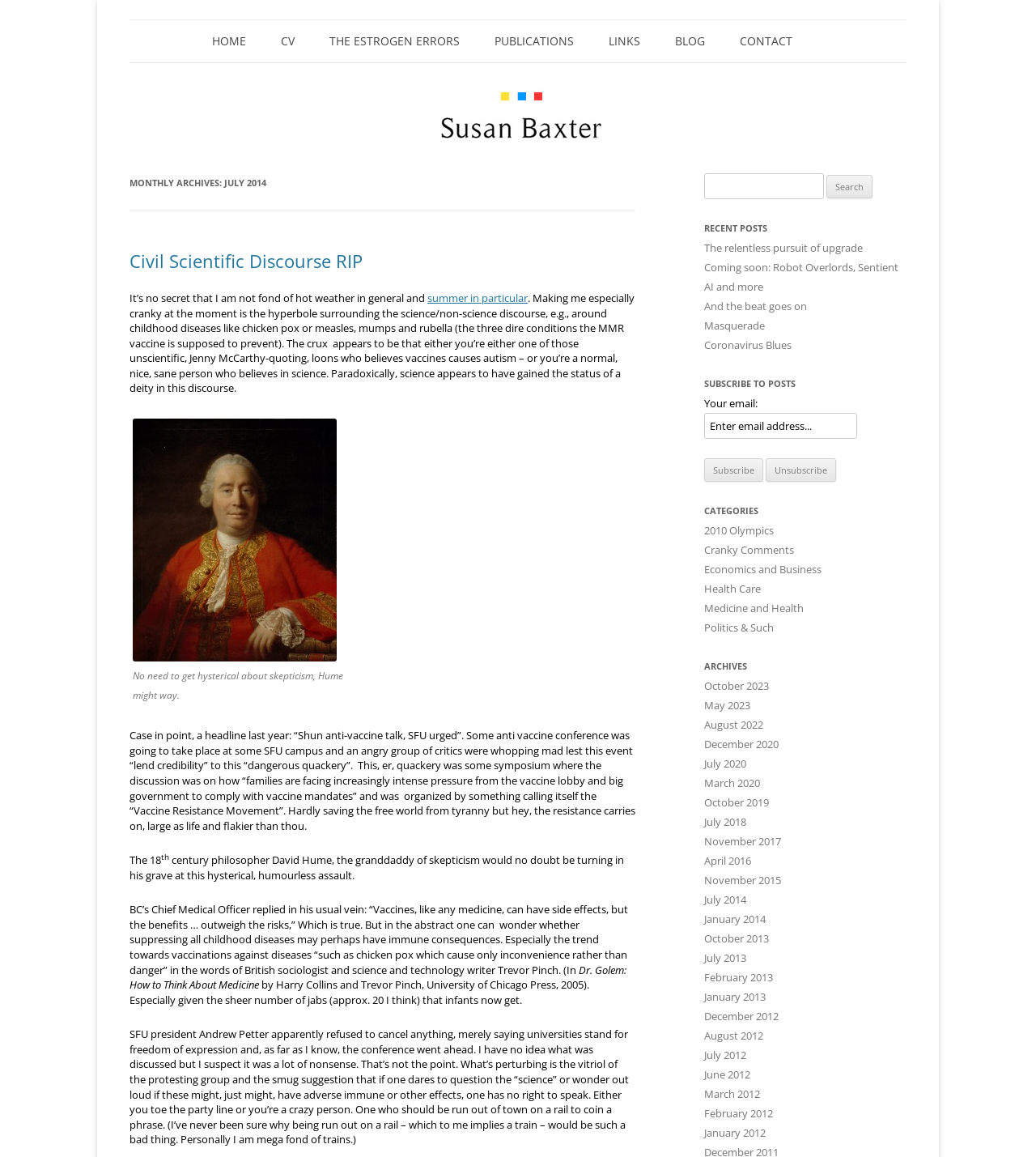Provide a brief response in the form of a single word or phrase:
What is the name of the author?

Susan Baxter